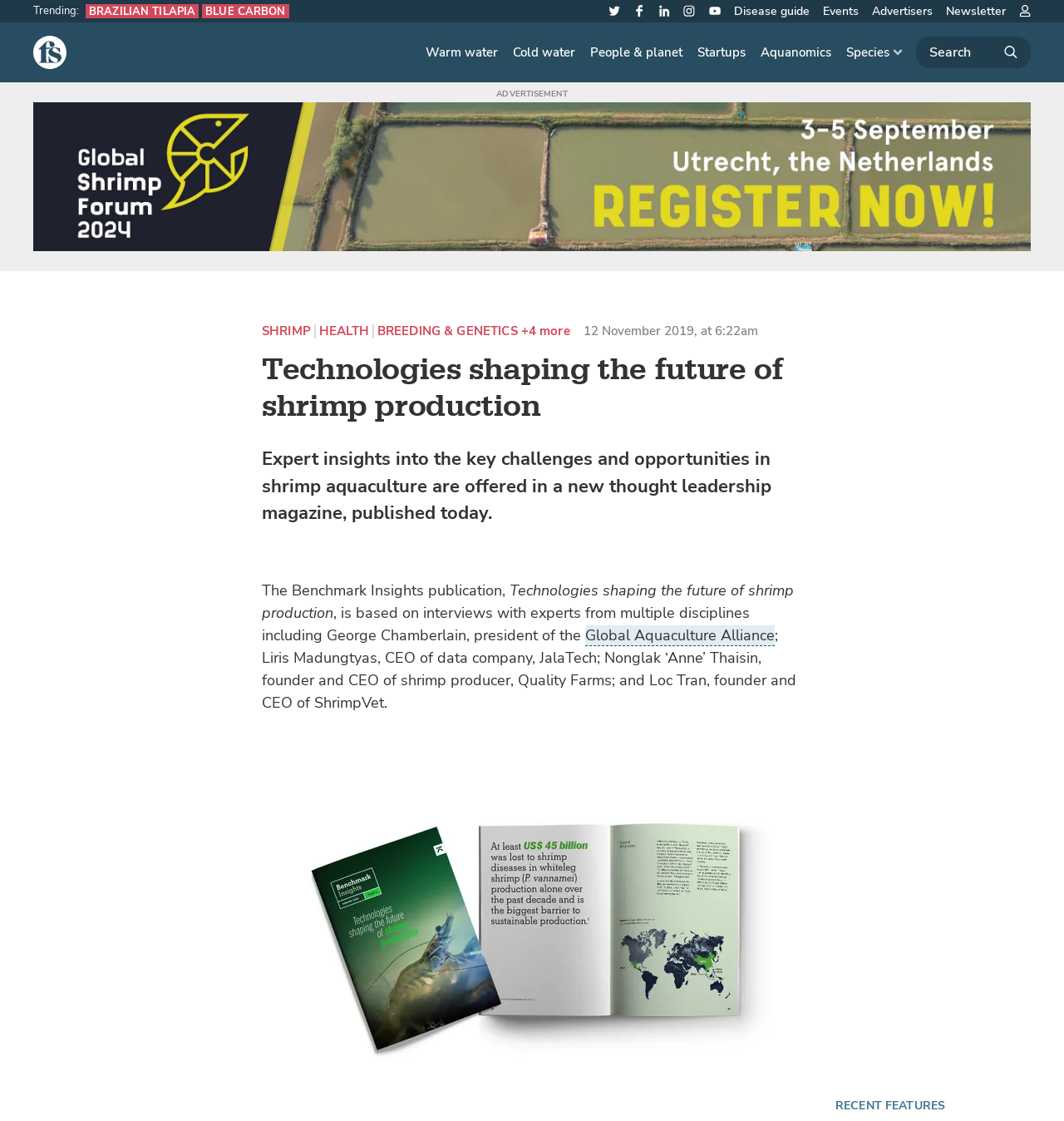Find the bounding box coordinates of the area that needs to be clicked in order to achieve the following instruction: "View PUB_LIST". The coordinates should be specified as four float numbers between 0 and 1, i.e., [left, top, right, bottom].

None